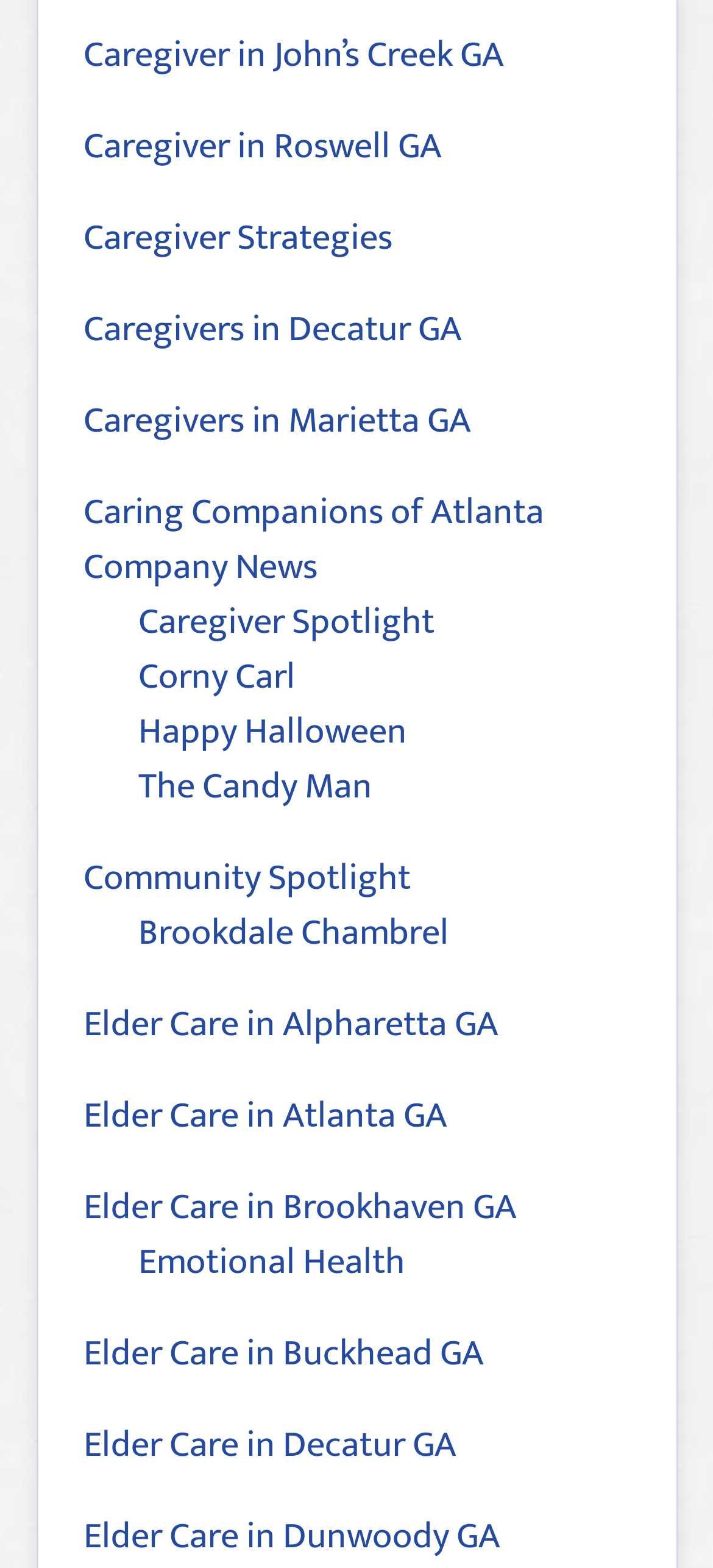Please identify the bounding box coordinates of the region to click in order to complete the task: "View caregiver services in John's Creek GA". The coordinates must be four float numbers between 0 and 1, specified as [left, top, right, bottom].

[0.117, 0.015, 0.706, 0.055]